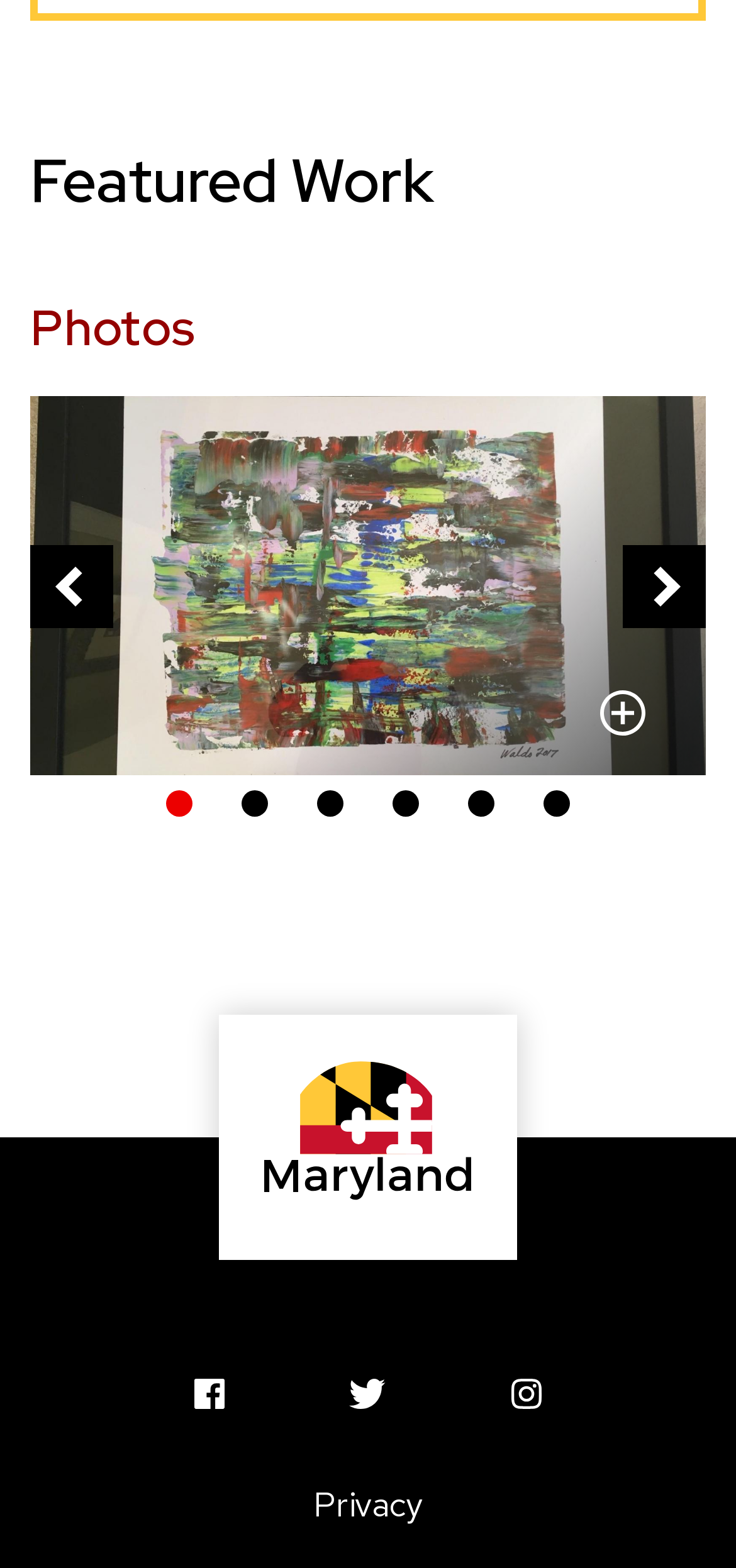Look at the image and write a detailed answer to the question: 
What is the inspiration behind the Galaxy series?

The inspiration behind the Galaxy series is the physical universe and constellations, as mentioned in the text accompanying the image of the Galaxy series, which is 'I've always been intrigued by our physical universe as a whole, how our solar system works and the beauty of constellations. This is what inspired the Galaxy series.'